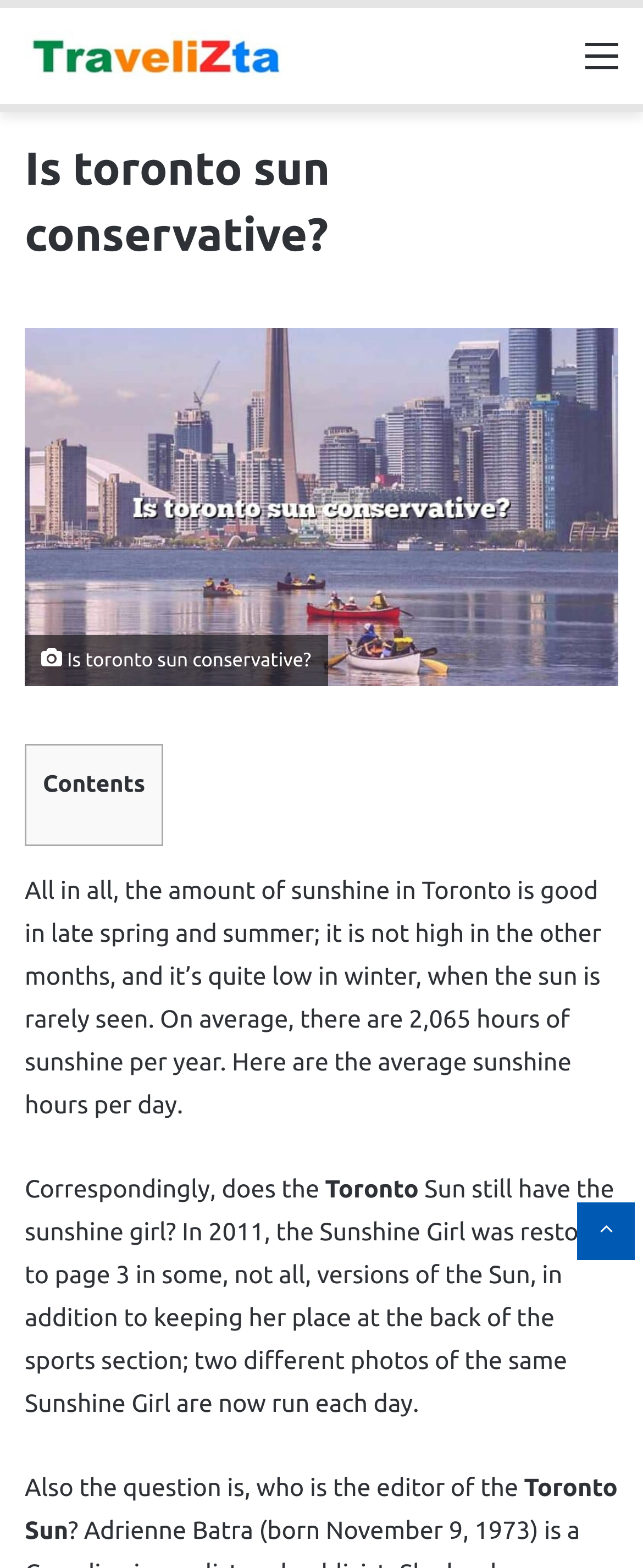Identify and extract the main heading from the webpage.

Is toronto sun conservative?